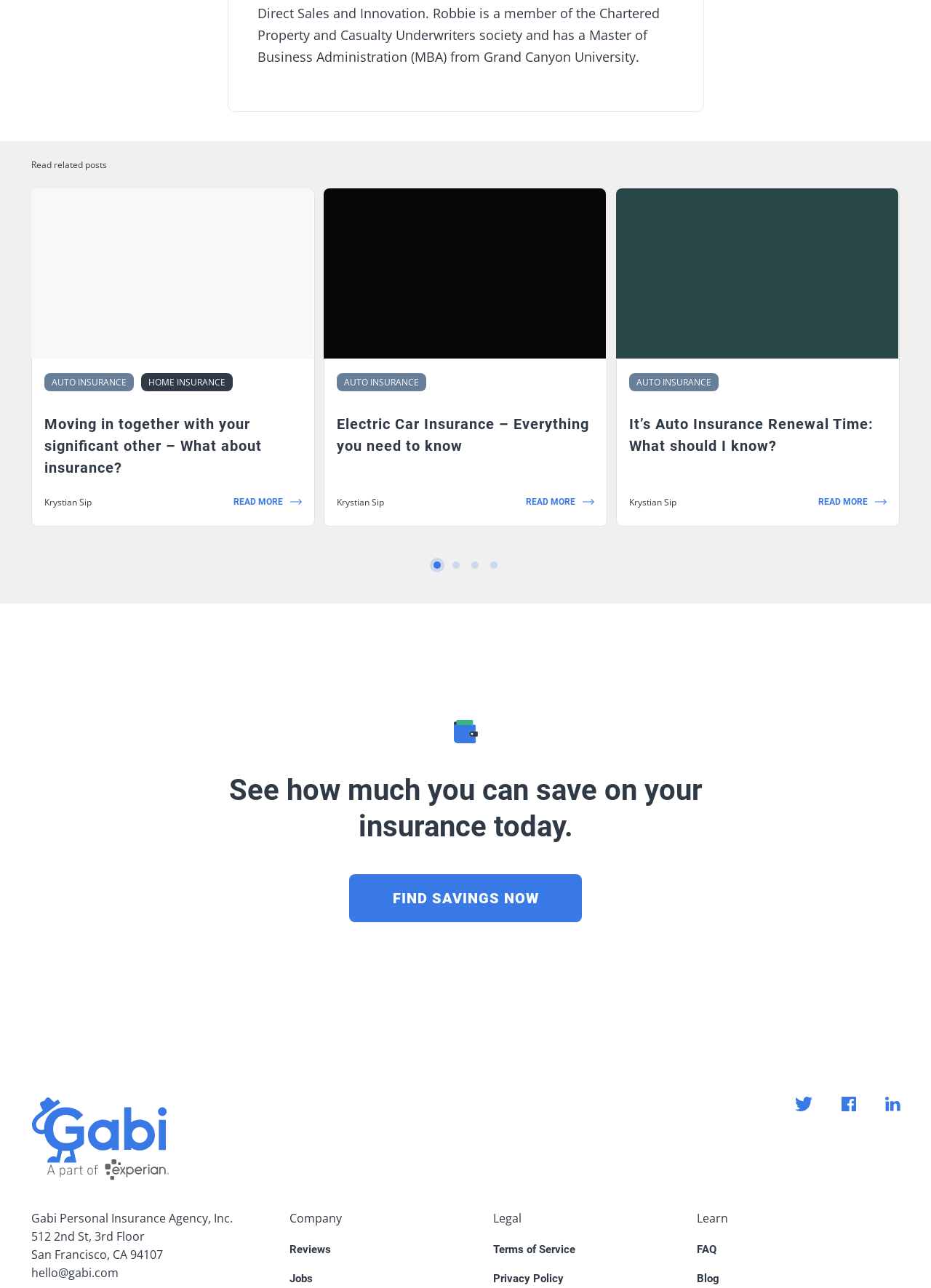Respond to the question below with a single word or phrase:
What type of insurance is promoted on this webpage?

Auto and Home Insurance